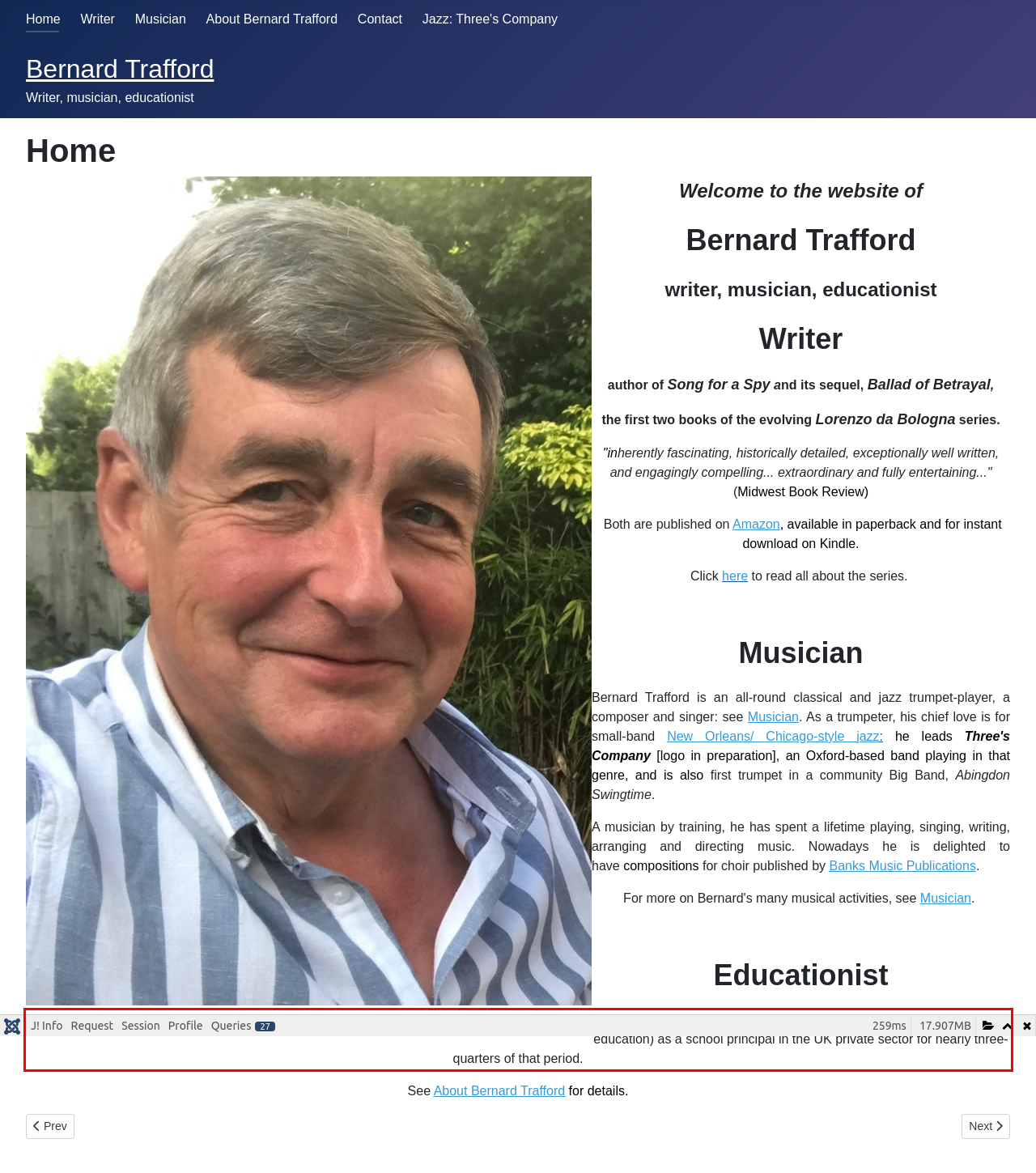You are given a screenshot showing a webpage with a red bounding box. Perform OCR to capture the text within the red bounding box.

Bernard was a teacher for 40 years, working (and writing influentially on education) as a school principal in the UK private sector for nearly three-quarters of that period.